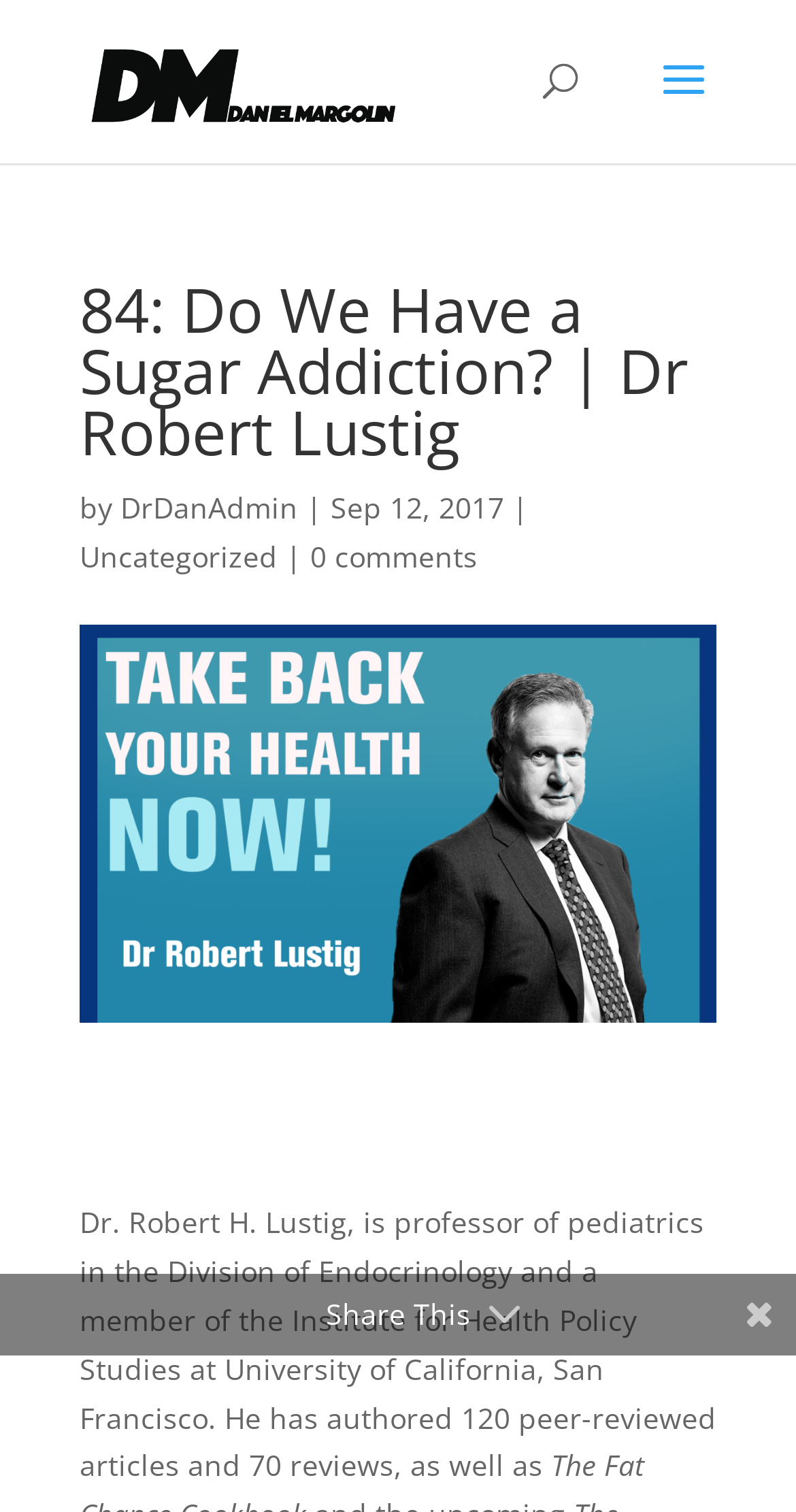What is the name of the website?
Give a single word or phrase as your answer by examining the image.

Dr Dan Speaks